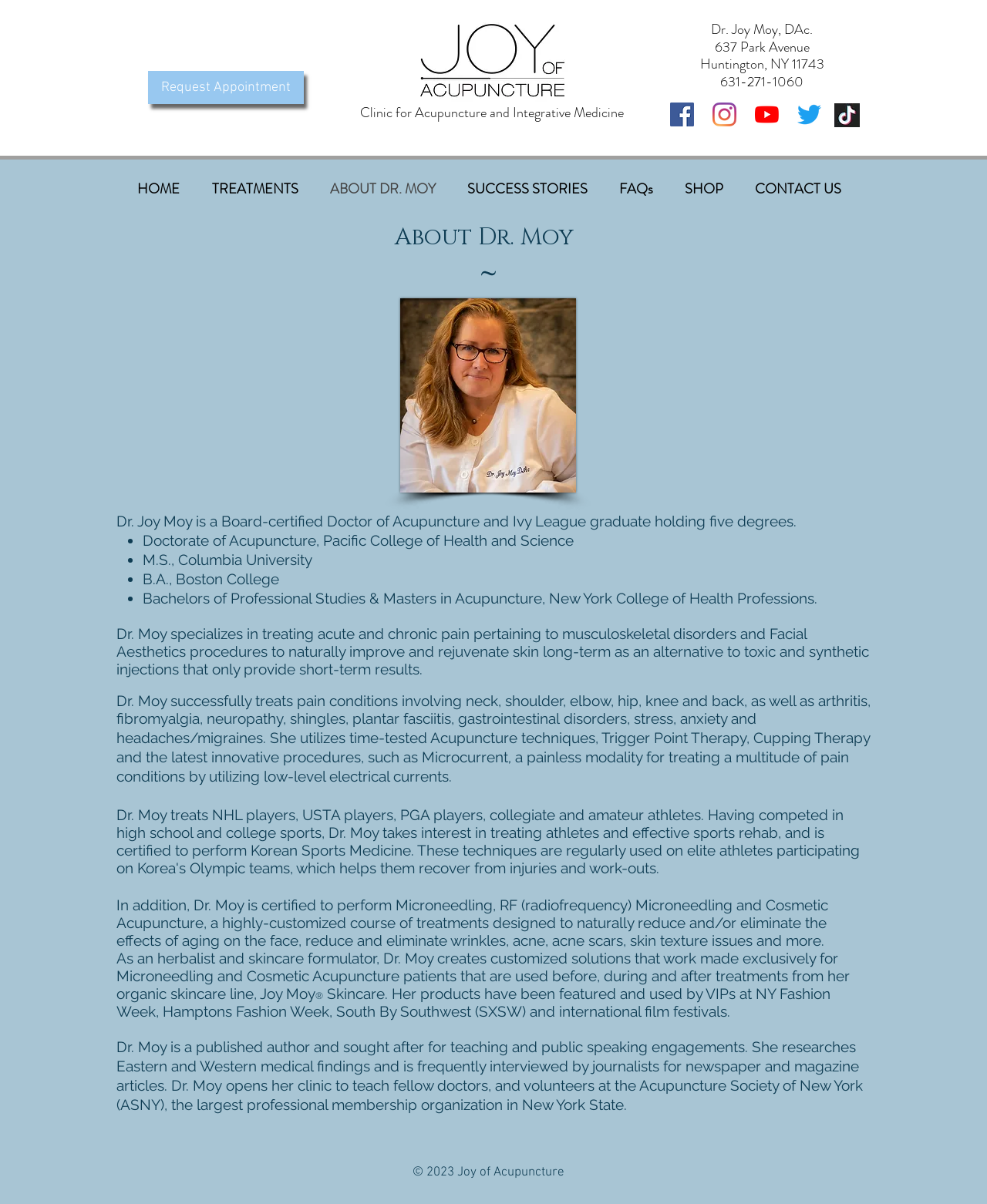Provide a thorough description of the webpage's content and layout.

This webpage is about Dr. Joy Moy, a Board-certified Doctor of Acupuncture and Ivy League graduate. At the top of the page, there is a logo of Joy of Acupuncture, a clinic for acupuncture and integrative medicine, along with a link to request an appointment. Below the logo, there is a navigation menu with links to different sections of the website, including Home, Treatments, About Dr. Moy, Success Stories, FAQs, and Contact Us.

The main content of the page is divided into two sections. On the left side, there is a heading "About Dr. Moy" followed by a photo of Dr. Moy. Below the photo, there is a brief introduction to Dr. Moy, highlighting her education and expertise in acupuncture and facial aesthetics procedures.

On the right side, there is a list of Dr. Moy's qualifications, including her doctorate and master's degrees from prestigious universities. Below the list, there is a detailed description of Dr. Moy's specialties, including treating acute and chronic pain, musculoskeletal disorders, and facial aesthetics procedures. The text also mentions her use of time-tested acupuncture techniques, trigger point therapy, cupping therapy, and innovative procedures like microcurrent therapy.

Further down the page, there is a section about Dr. Moy's certification in microneedling, RF microneedling, and cosmetic acupuncture, as well as her expertise in herbalism and skincare formulation. The text also mentions her organic skincare line, Joy Moy Skincare, and its features in various fashion and film events.

At the bottom of the page, there is a copyright notice with the year 2023 and the name Joy of Acupuncture.